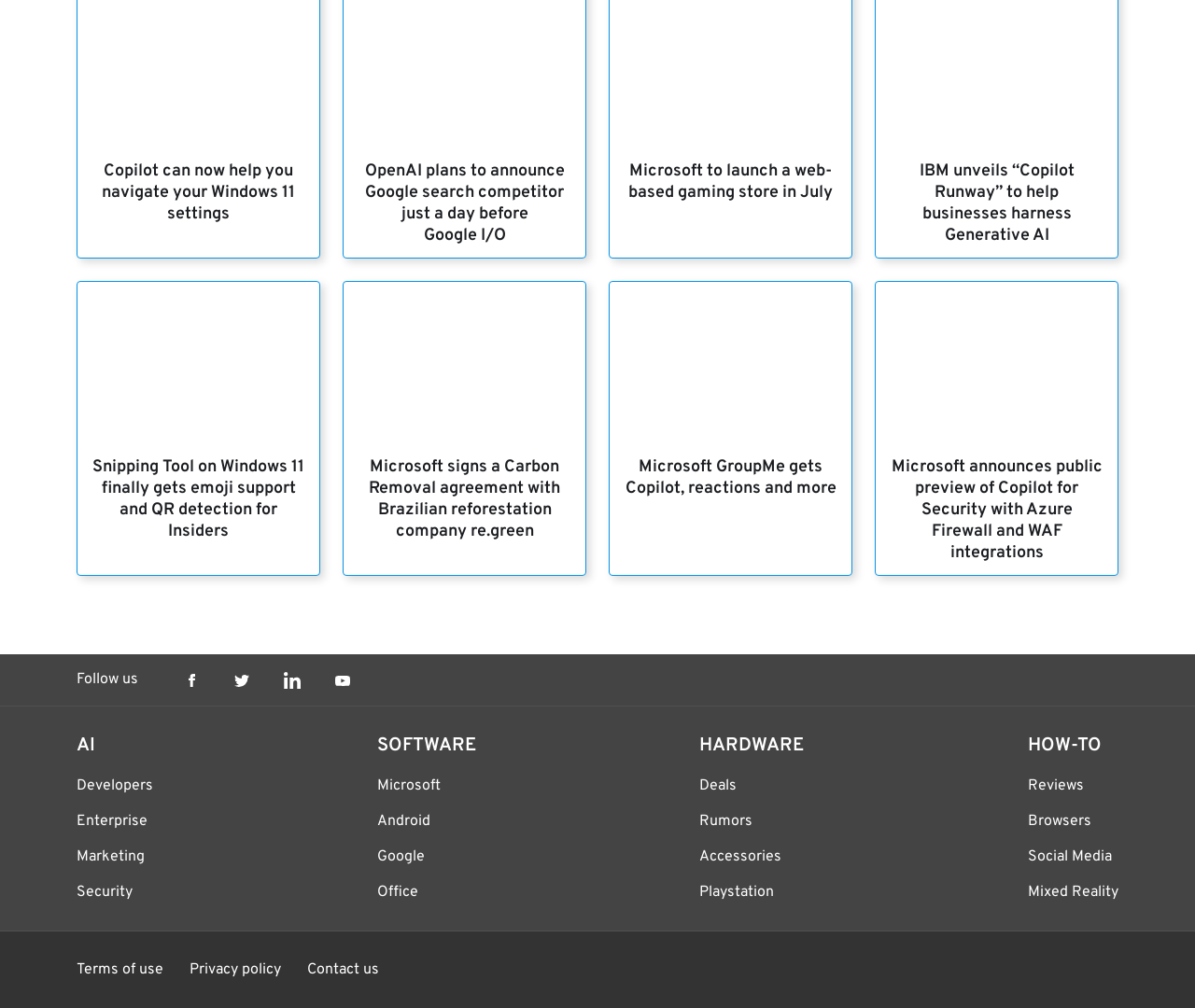Determine the bounding box coordinates for the clickable element required to fulfill the instruction: "Click on the link to read about Copilot helping navigate Windows 11 settings". Provide the coordinates as four float numbers between 0 and 1, i.e., [left, top, right, bottom].

[0.077, 0.16, 0.255, 0.223]